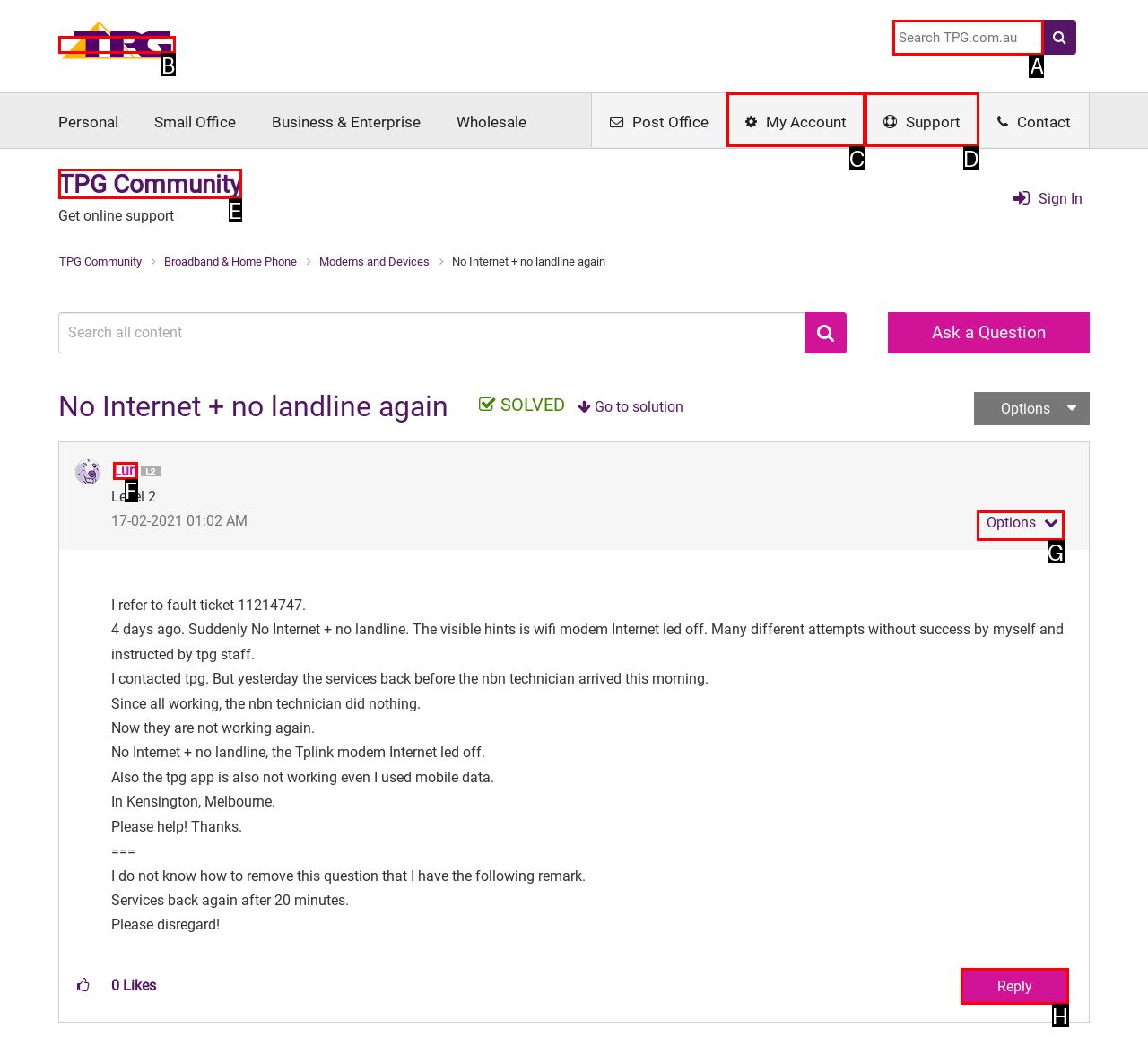Identify the correct UI element to click for the following task: Search for a topic Choose the option's letter based on the given choices.

A